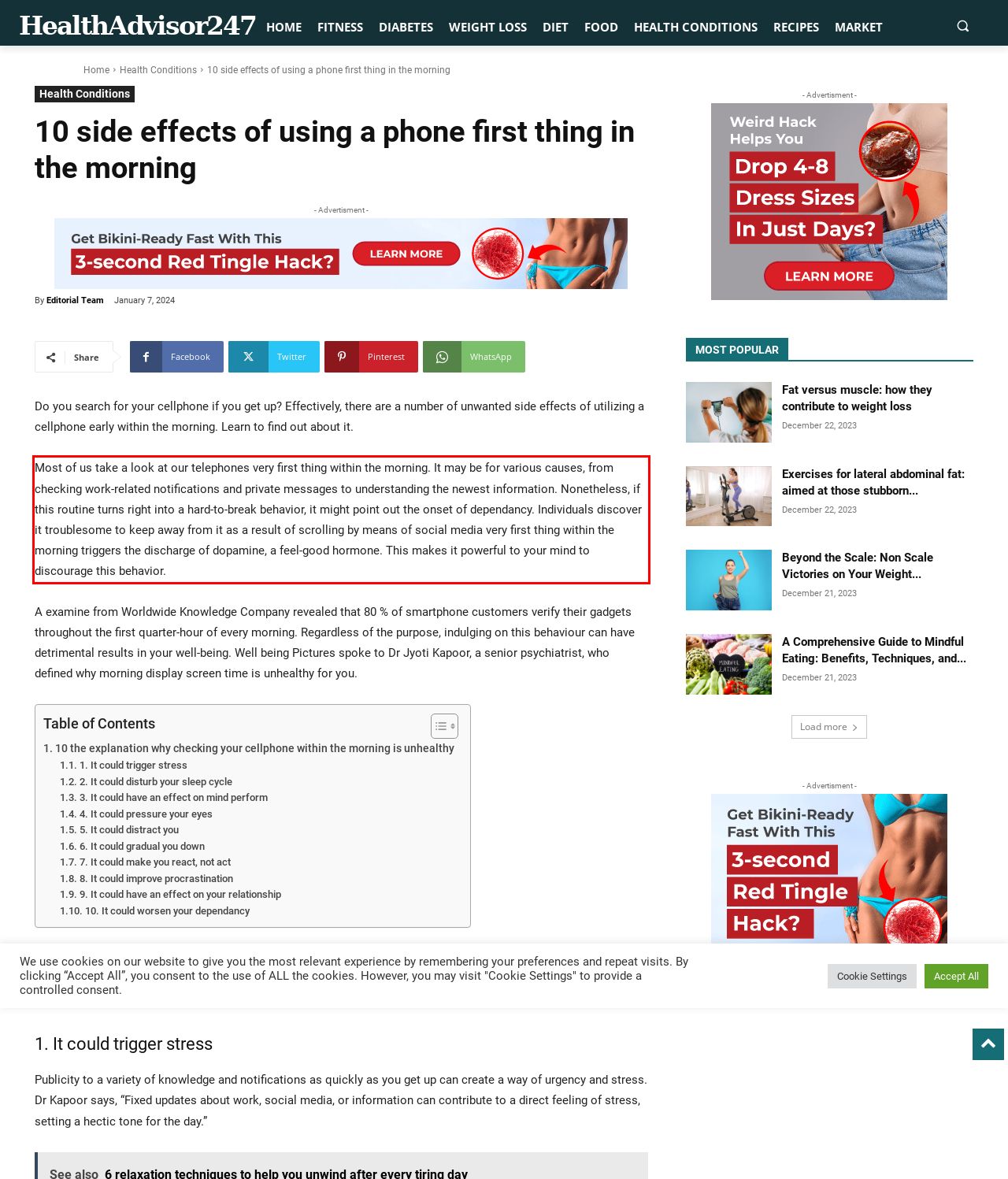You are provided with a webpage screenshot that includes a red rectangle bounding box. Extract the text content from within the bounding box using OCR.

Most of us take a look at our telephones very first thing within the morning. It may be for various causes, from checking work-related notifications and private messages to understanding the newest information. Nonetheless, if this routine turns right into a hard-to-break behavior, it might point out the onset of dependancy. Individuals discover it troublesome to keep away from it as a result of scrolling by means of social media very first thing within the morning triggers the discharge of dopamine, a feel-good hormone. This makes it powerful to your mind to discourage this behavior.